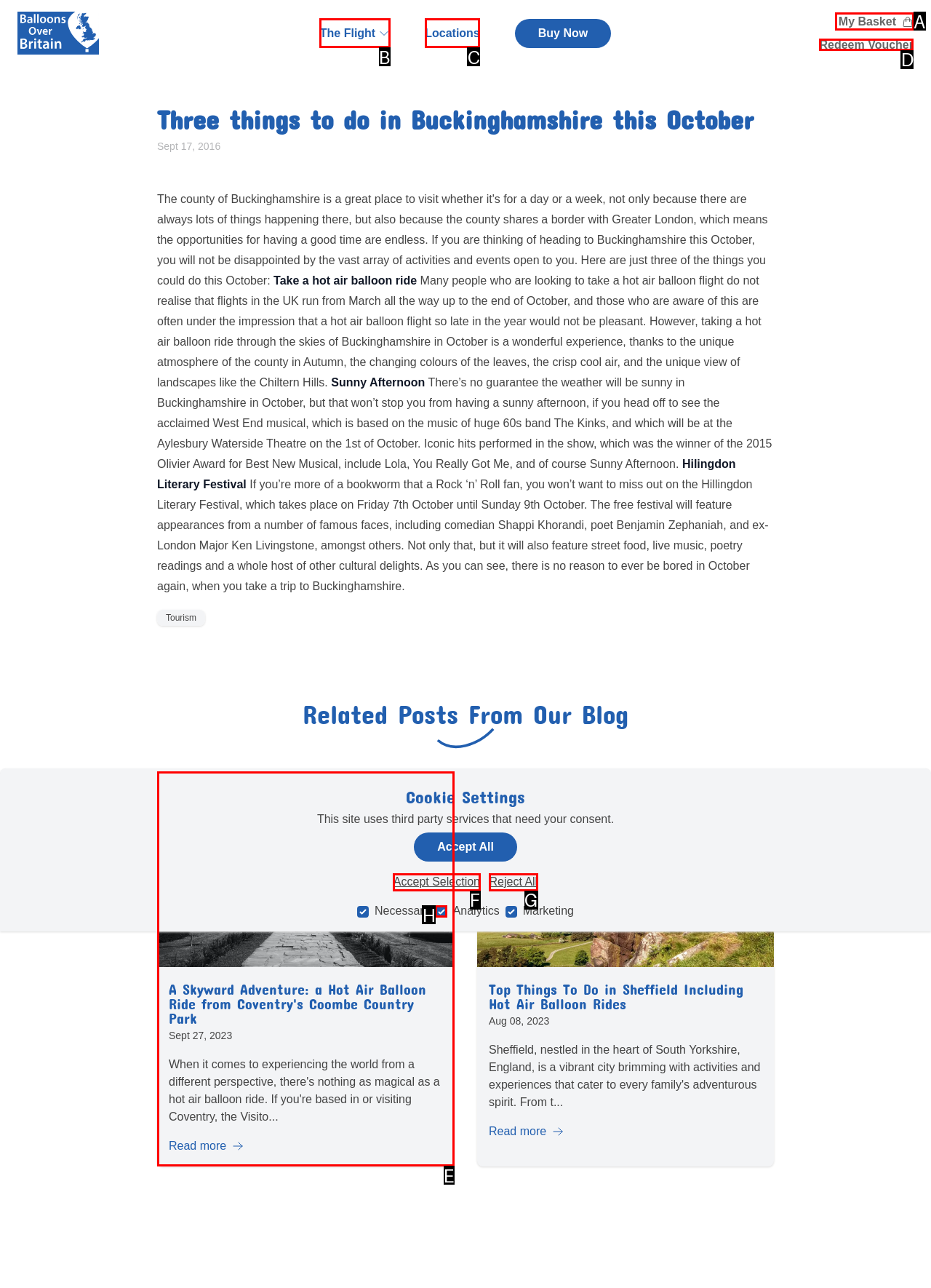Specify the letter of the UI element that should be clicked to achieve the following: redeem voucher
Provide the corresponding letter from the choices given.

D